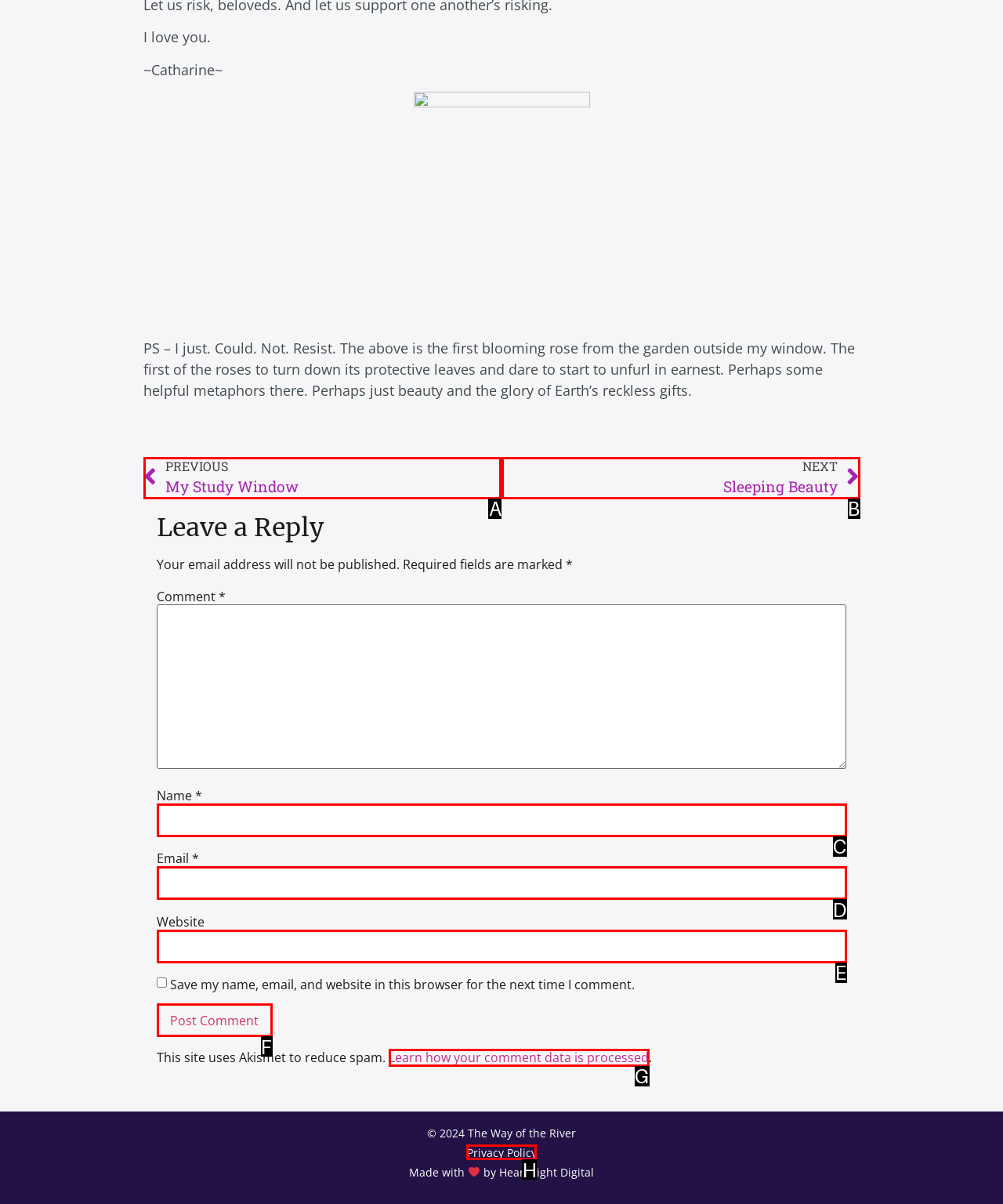Select the letter of the HTML element that best fits the description: About Us
Answer with the corresponding letter from the provided choices.

None